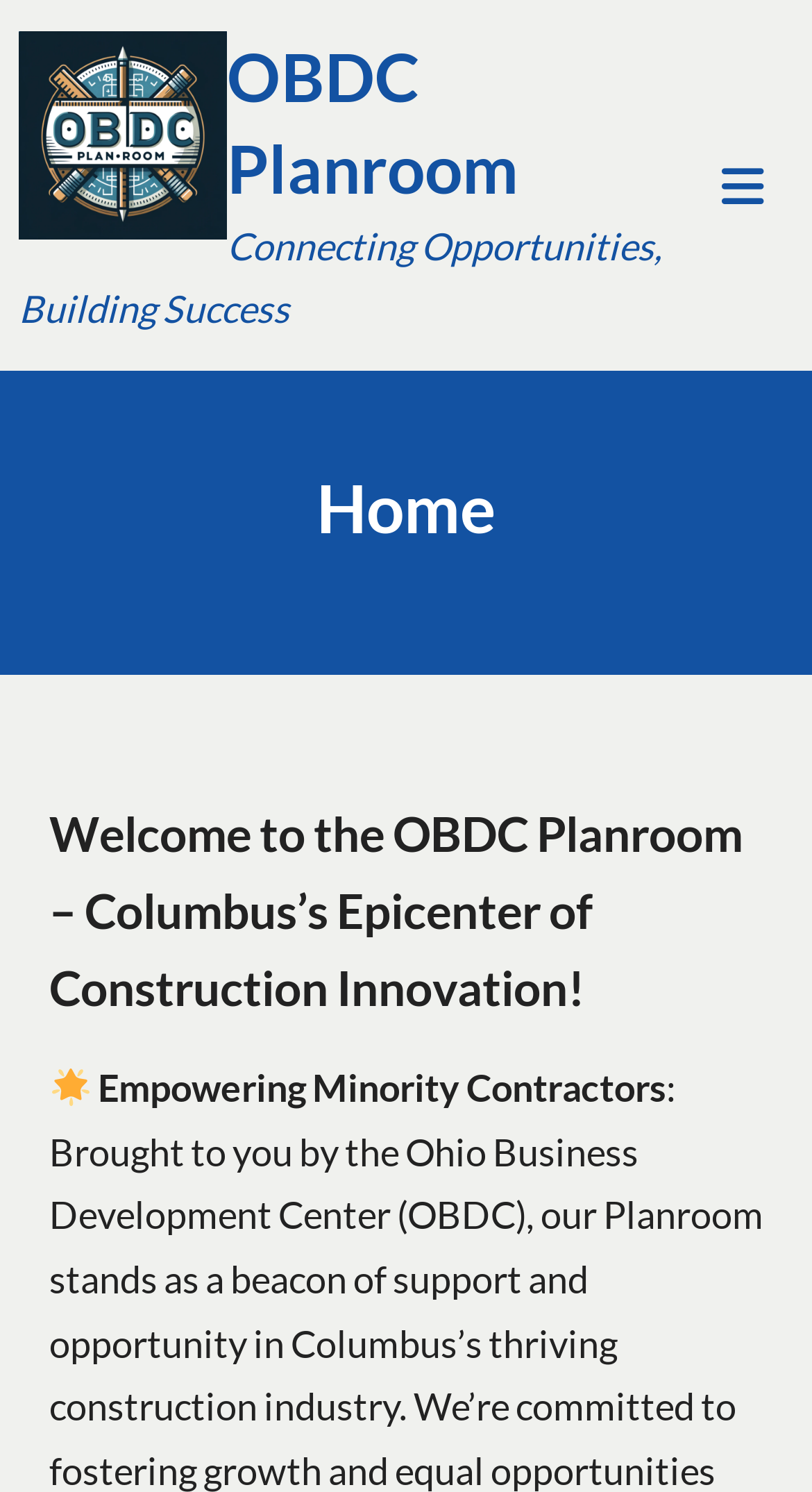Using the details in the image, give a detailed response to the question below:
What is the tone of the homepage?

The use of the star symbol '🌟' and the phrase 'Empowering Minority Contractors' implies a positive and uplifting tone on the homepage.